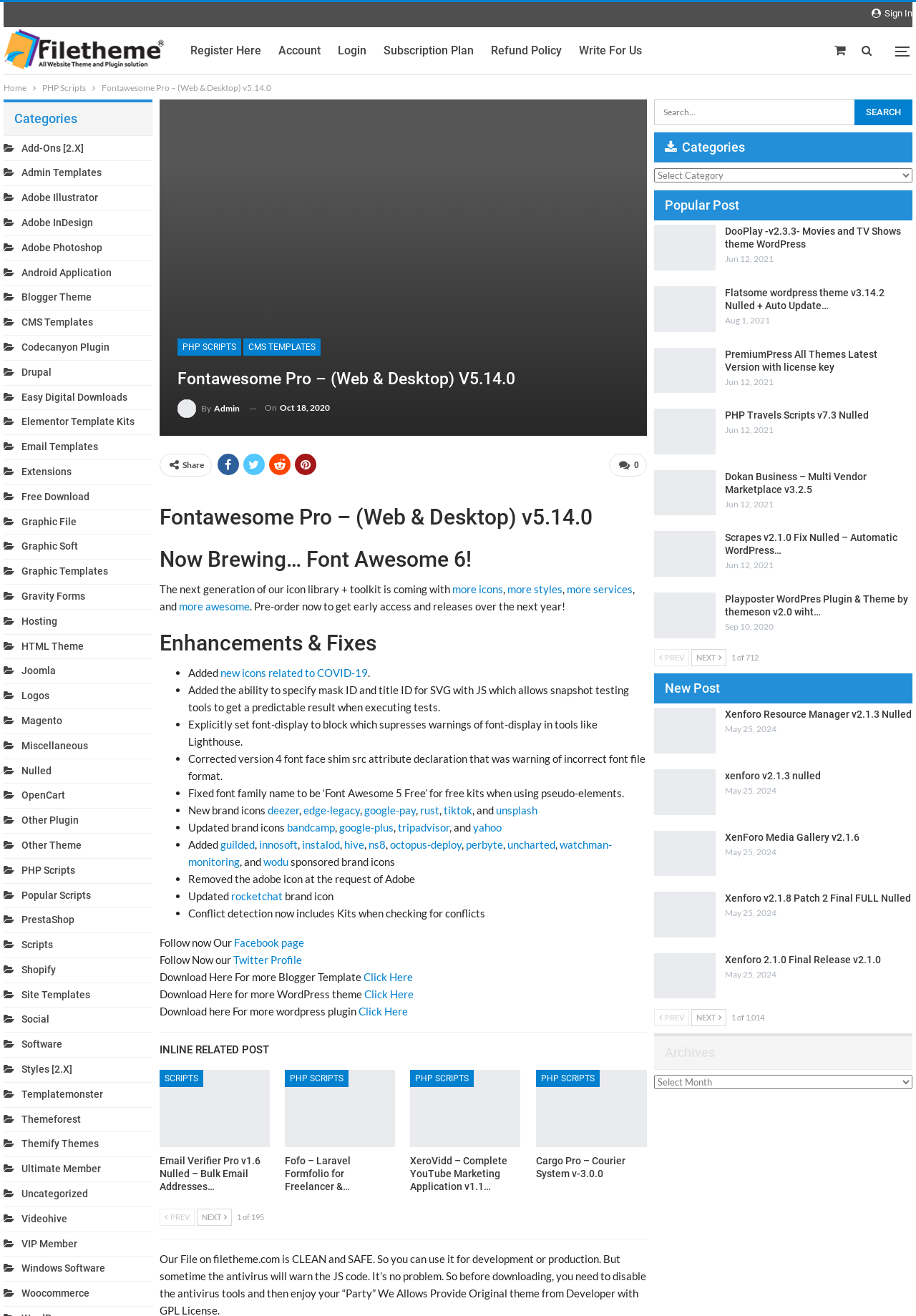Please provide a detailed answer to the question below by examining the image:
What is the category of the 'PHP Scripts' link?

The 'PHP Scripts' link is categorized under 'PHP Scripts' as it is listed under the 'Breadcrumbs' navigation, which suggests that it is a category or section of the website related to PHP scripts.